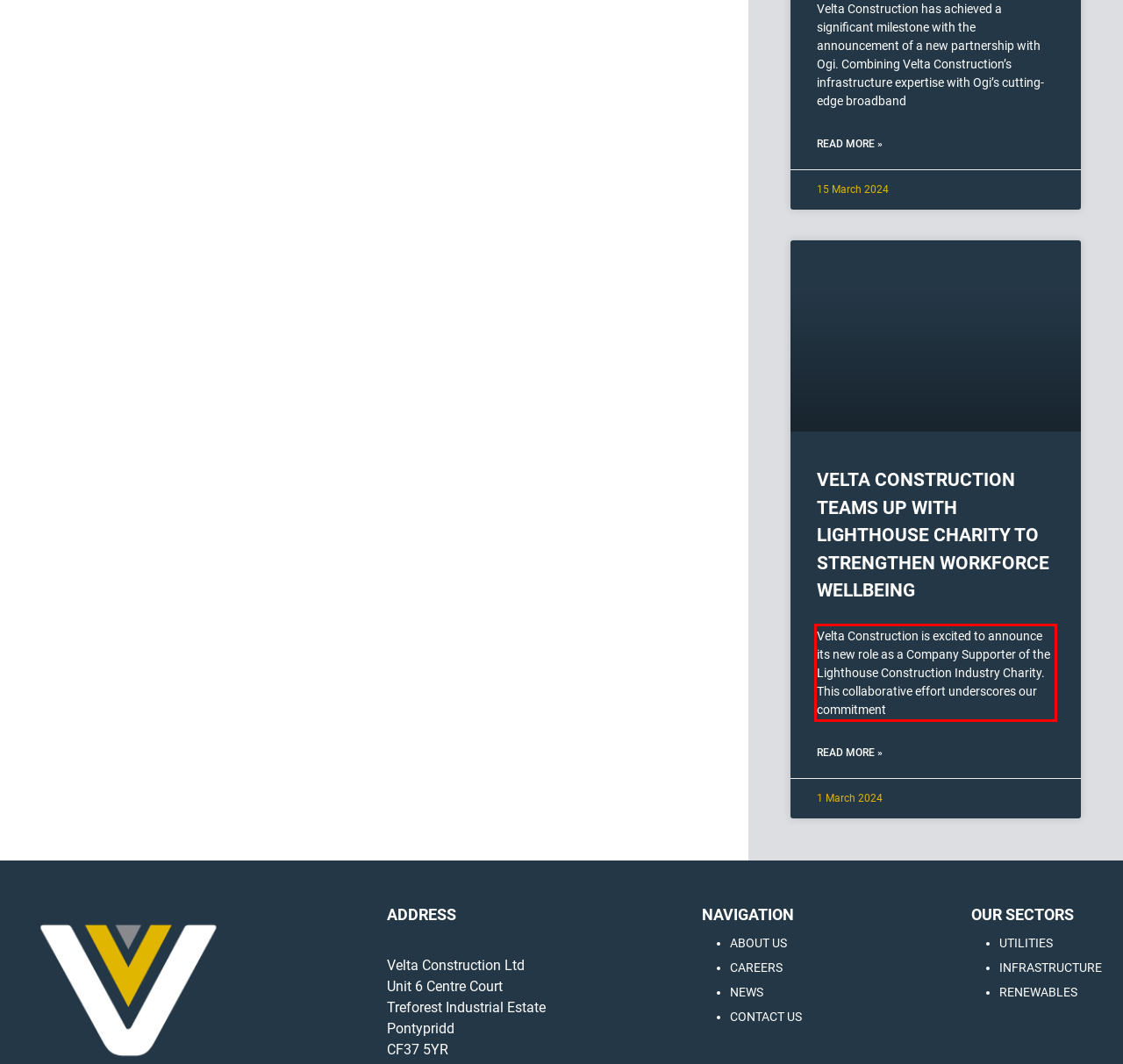You have a screenshot of a webpage where a UI element is enclosed in a red rectangle. Perform OCR to capture the text inside this red rectangle.

Velta Construction is excited to announce its new role as a Company Supporter of the Lighthouse Construction Industry Charity. This collaborative effort underscores our commitment